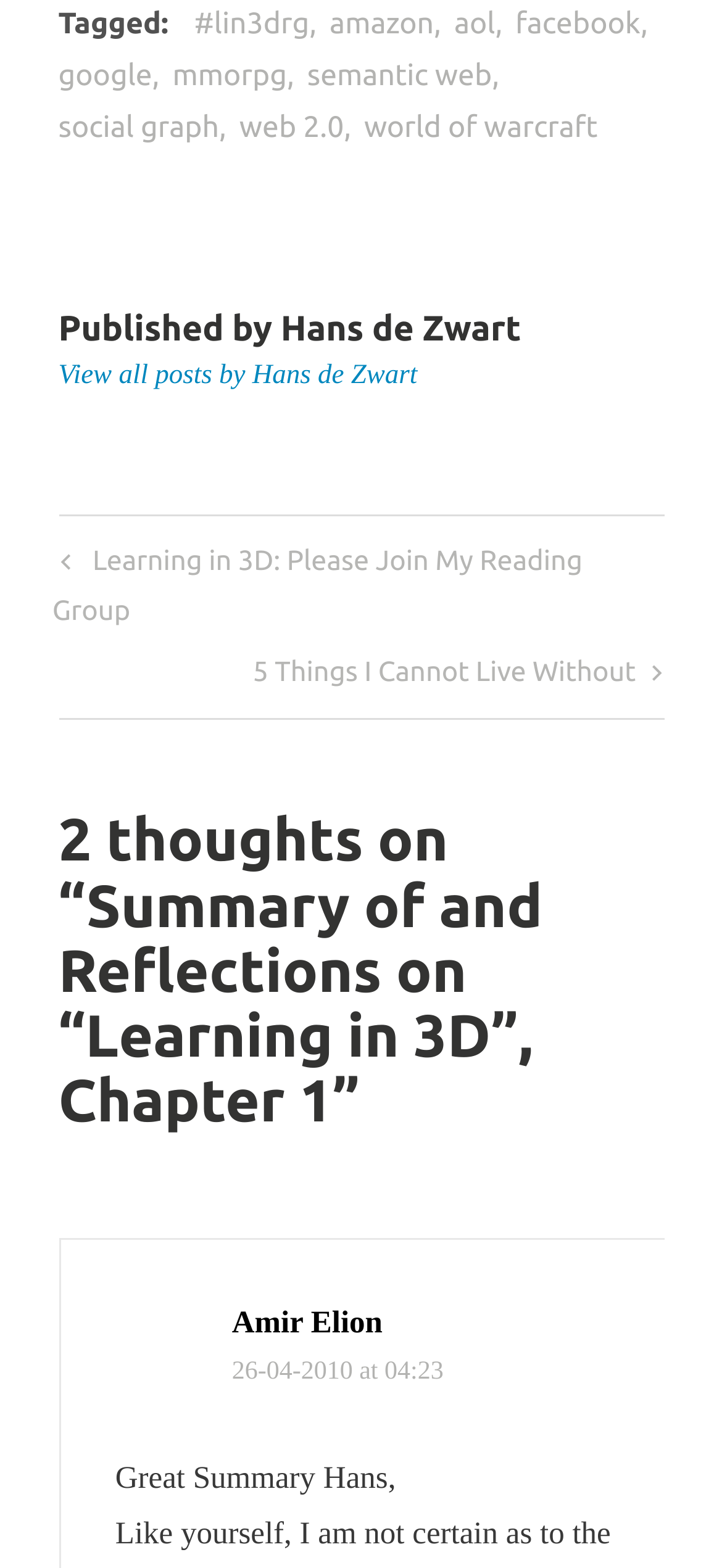Please identify the coordinates of the bounding box that should be clicked to fulfill this instruction: "Click on the link to view all posts by Hans de Zwart".

[0.081, 0.23, 0.578, 0.249]